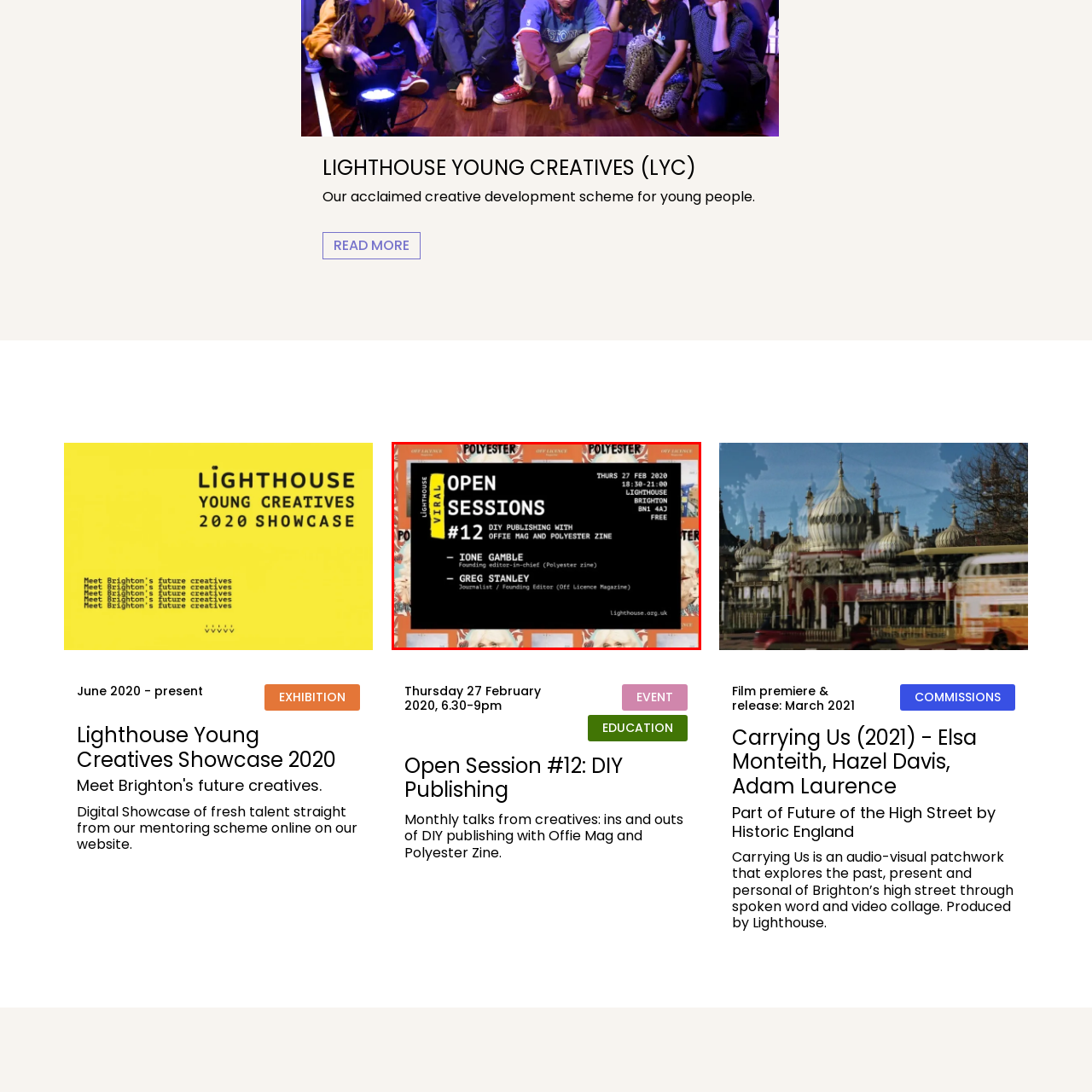Who is the founding editor of Polyester Zine?  
Carefully review the image highlighted by the red outline and respond with a comprehensive answer based on the image's content.

According to the caption, Ione Gamble is the founding editor of Polyester Zine, and she is one of the featured guests at the Open Session #12 event.